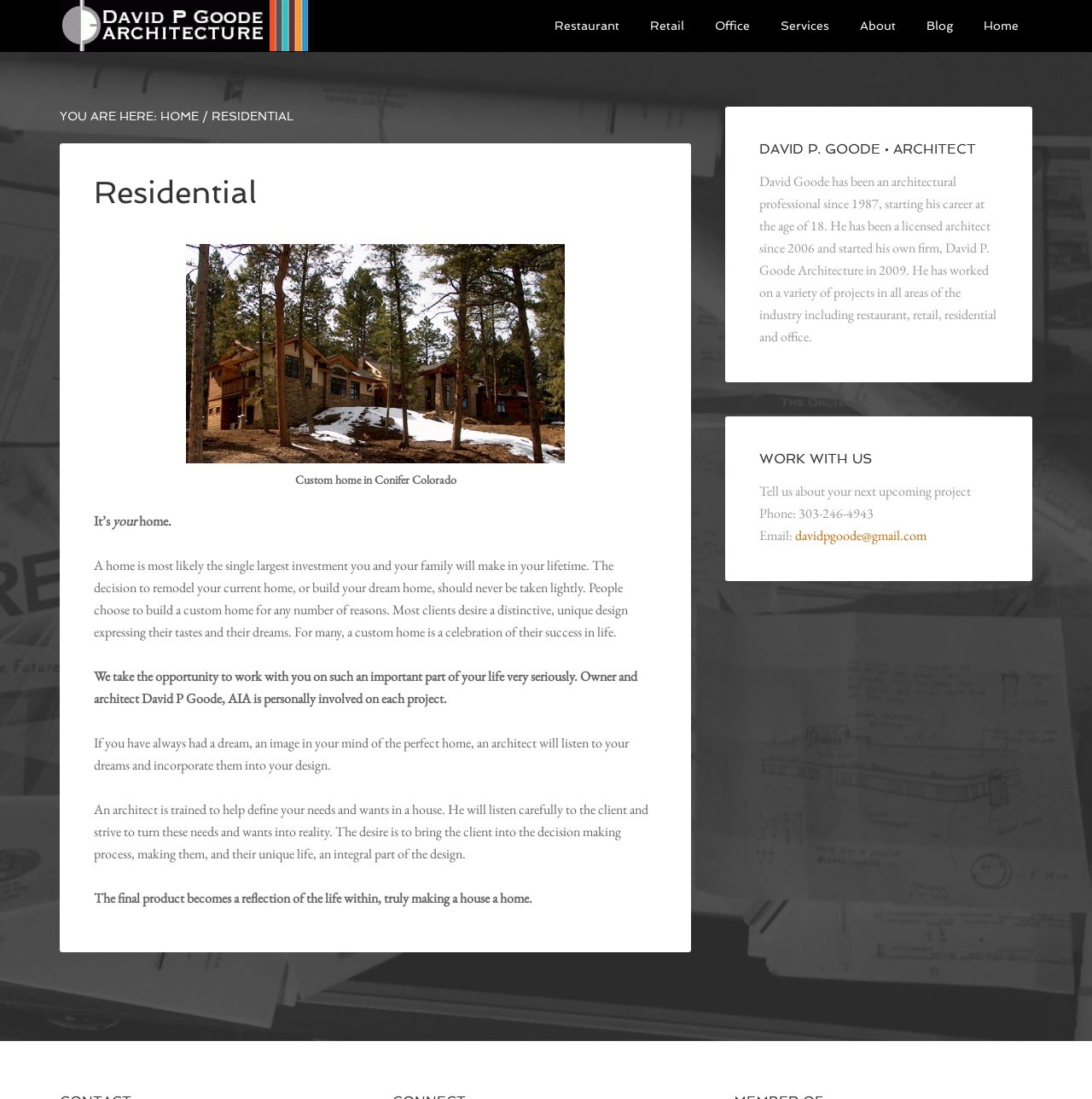Answer the question using only one word or a concise phrase: What is the phone number to contact the architect?

303-246-4943